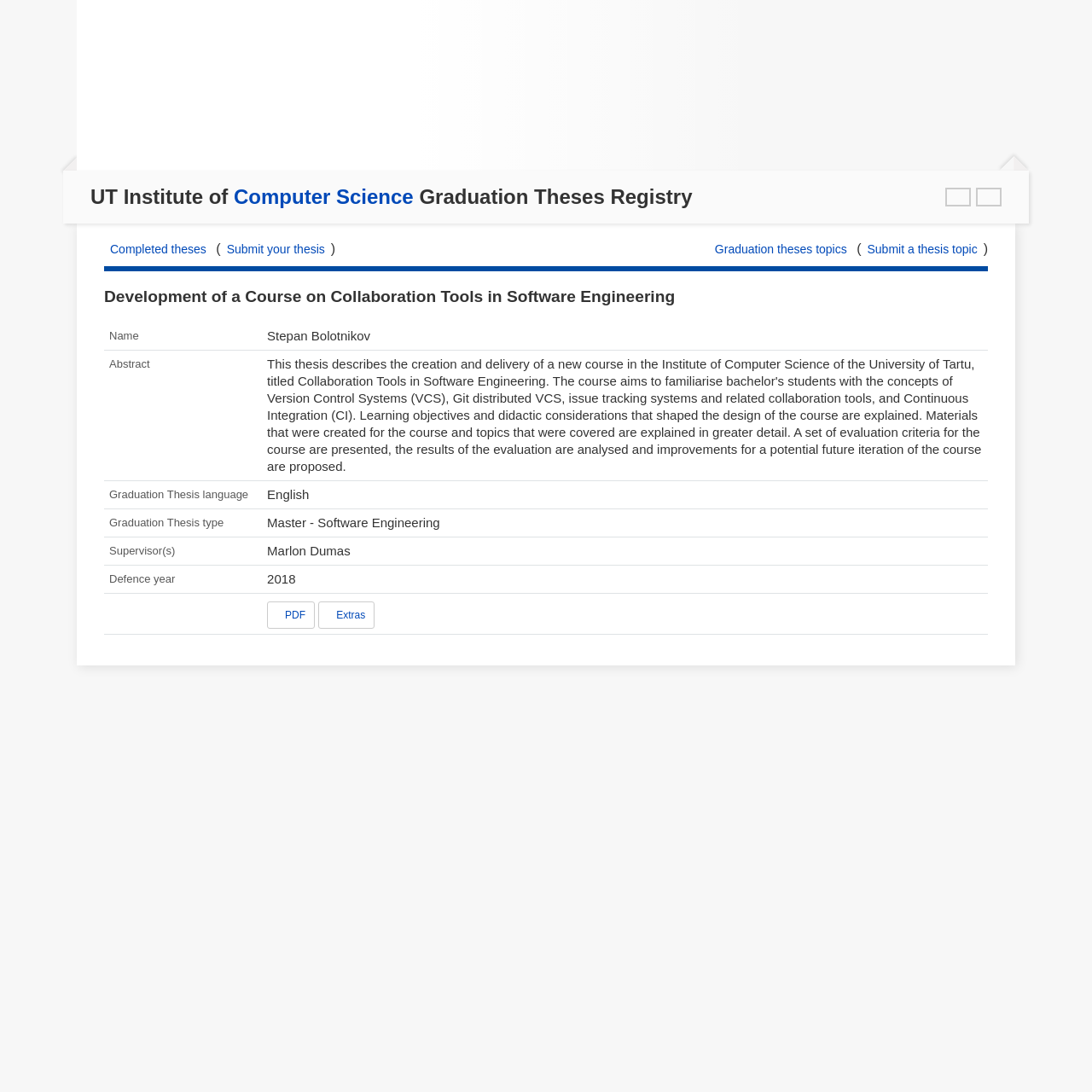Identify the bounding box coordinates of the clickable region required to complete the instruction: "Submit your thesis". The coordinates should be given as four float numbers within the range of 0 and 1, i.e., [left, top, right, bottom].

[0.202, 0.217, 0.303, 0.239]